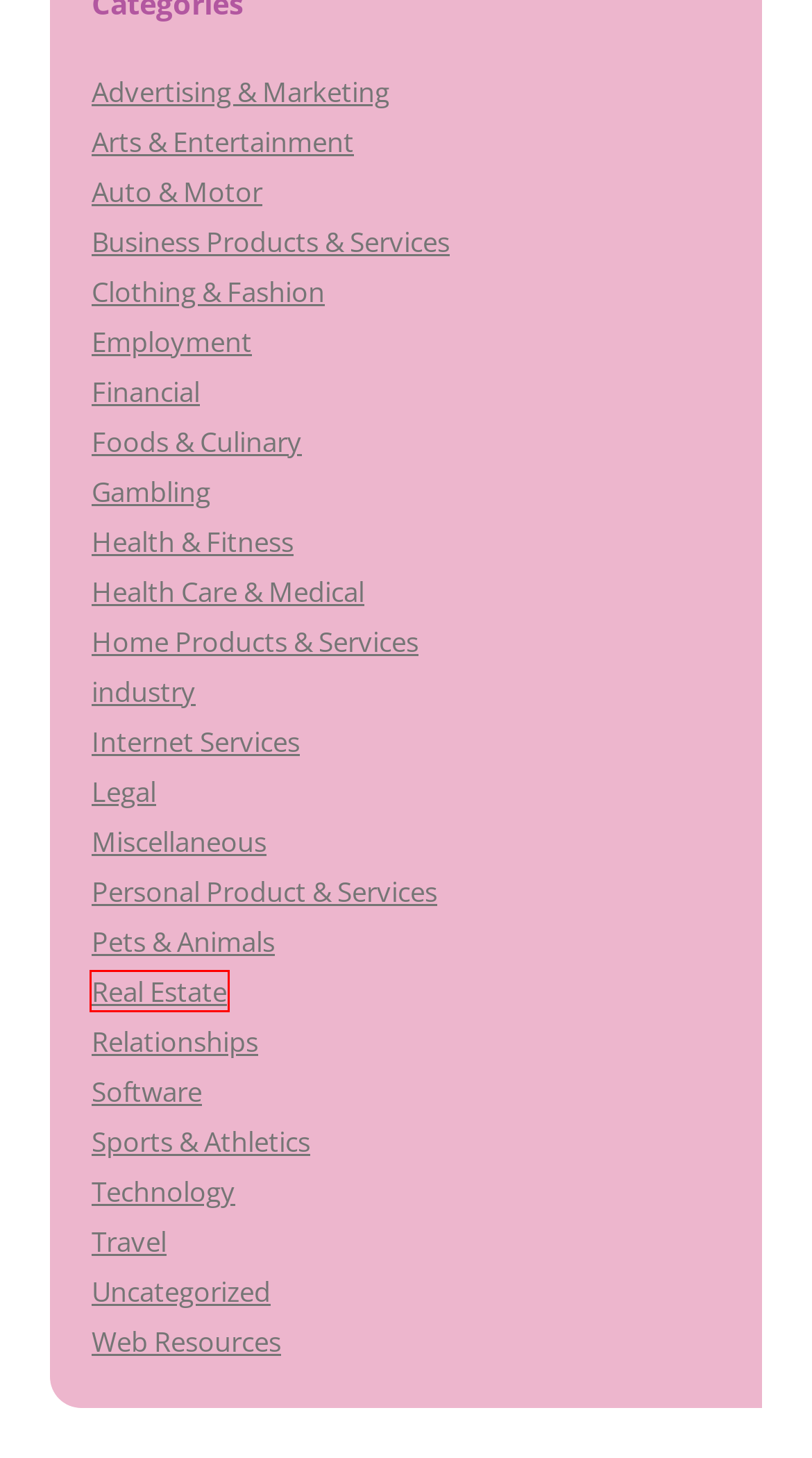You have a screenshot of a webpage with a red bounding box highlighting a UI element. Your task is to select the best webpage description that corresponds to the new webpage after clicking the element. Here are the descriptions:
A. Health Care & Medical « Pharmaceutical Industry Articles
B. Real Estate « Pharmaceutical Industry Articles
C. Legal « Pharmaceutical Industry Articles
D. Financial « Pharmaceutical Industry Articles
E. Home Products & Services « Pharmaceutical Industry Articles
F. industry « Pharmaceutical Industry Articles
G. Technology « Pharmaceutical Industry Articles
H. Personal Product & Services « Pharmaceutical Industry Articles

B